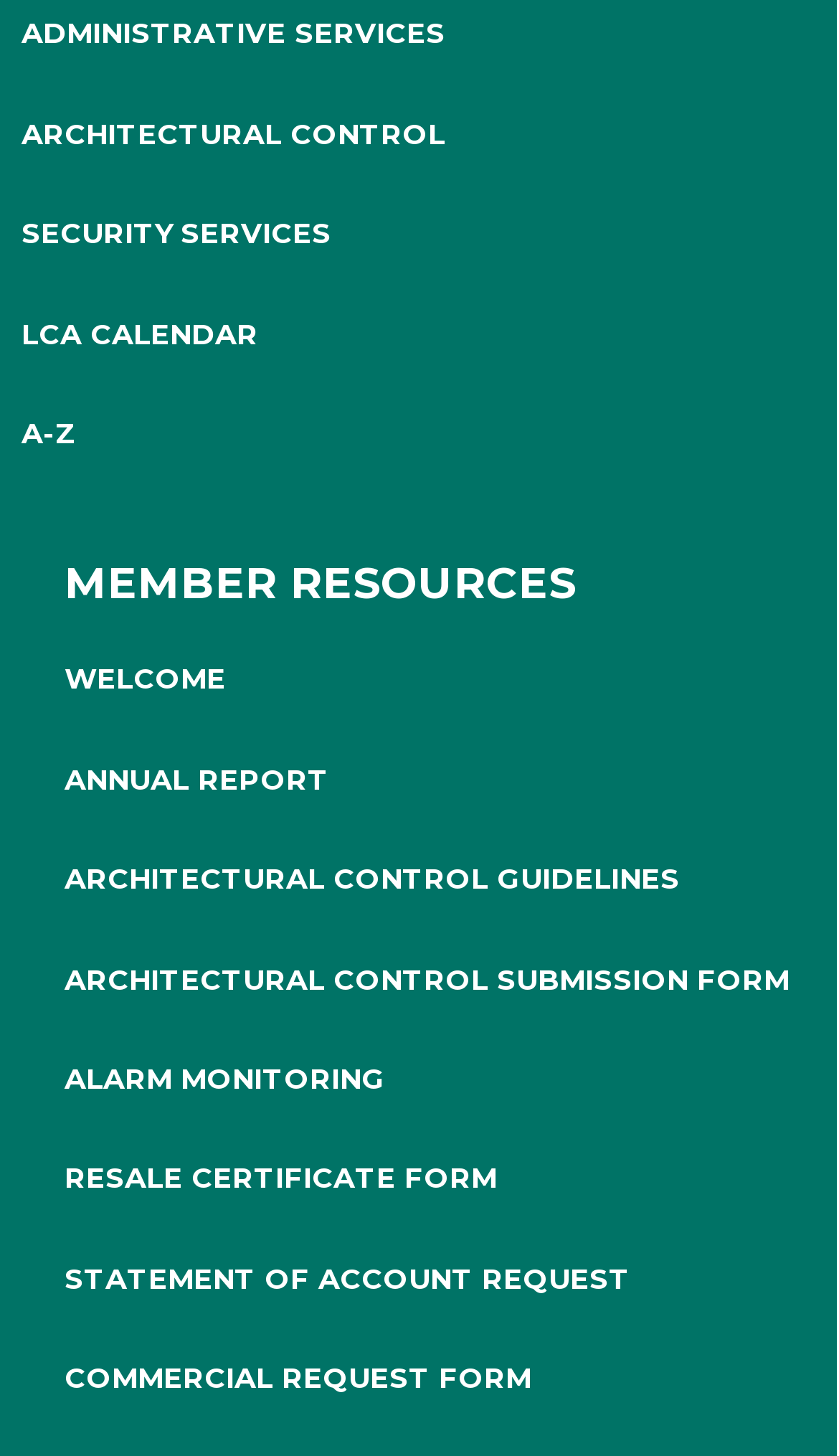What is the first link on the top left?
Look at the screenshot and give a one-word or phrase answer.

ADMINISTRATIVE SERVICES